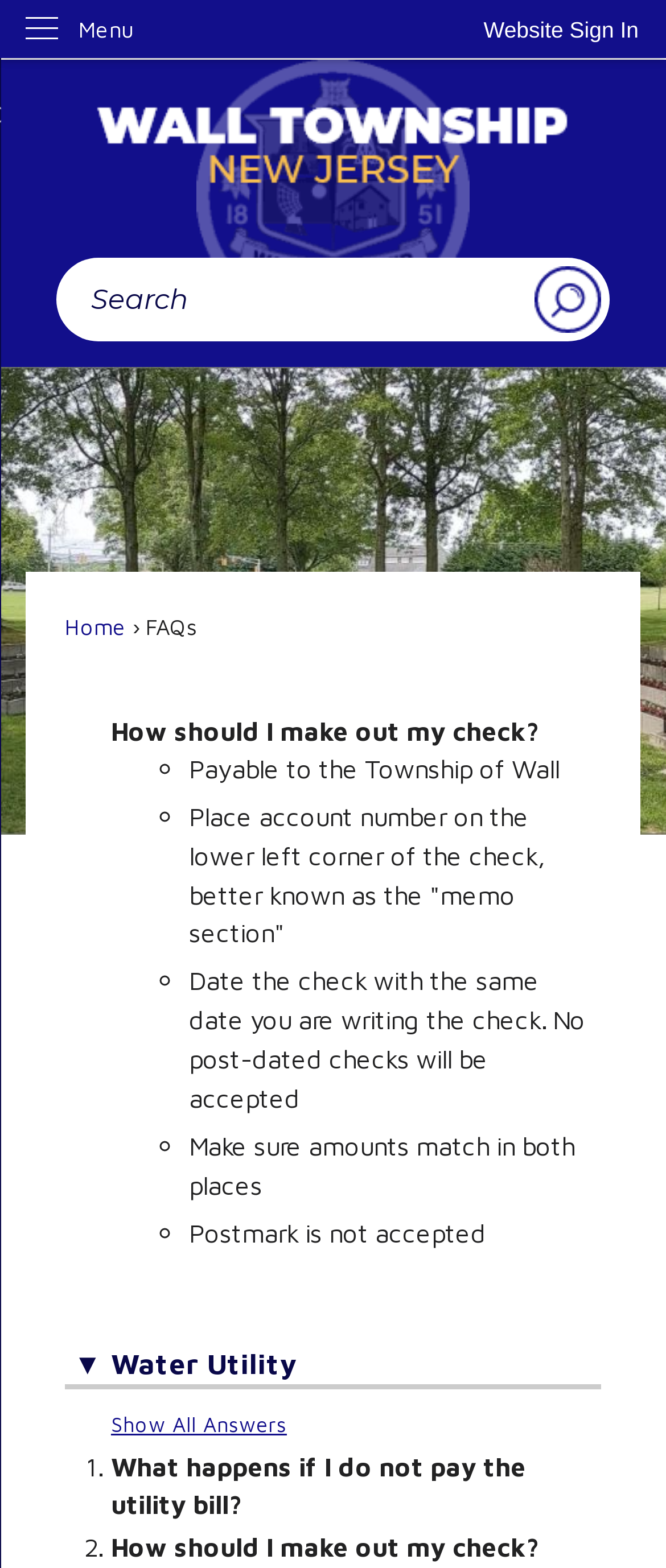Explain the webpage in detail.

This webpage appears to be a FAQ page for the Township of Wall, with a focus on utility bills and payments. At the top of the page, there is a link to "Skip to Main Content" and a button to sign in to the website. A menu with a "Menu" label is also located at the top, although its contents are not specified.

Below the top navigation, there is a prominent link to "Wall Township" accompanied by an image of the township's logo. A search bar is located to the right of this link, with a search button featuring a magnifying glass icon.

The main content of the page is divided into sections, with the first section featuring a question "How should I make out my check?" followed by a detailed answer in a list format. The list includes four points, each marked with a bullet point, providing instructions on how to properly fill out a check.

Below this section, there are links to other FAQ questions, including "What happens if I do not pay the utility bill?" and another instance of "How should I make out my check?". There is also a link to "Show All Answers" and a dropdown menu labeled "▼ Water Utility".

The overall layout of the page is organized, with clear headings and concise text, making it easy to navigate and find relevant information.